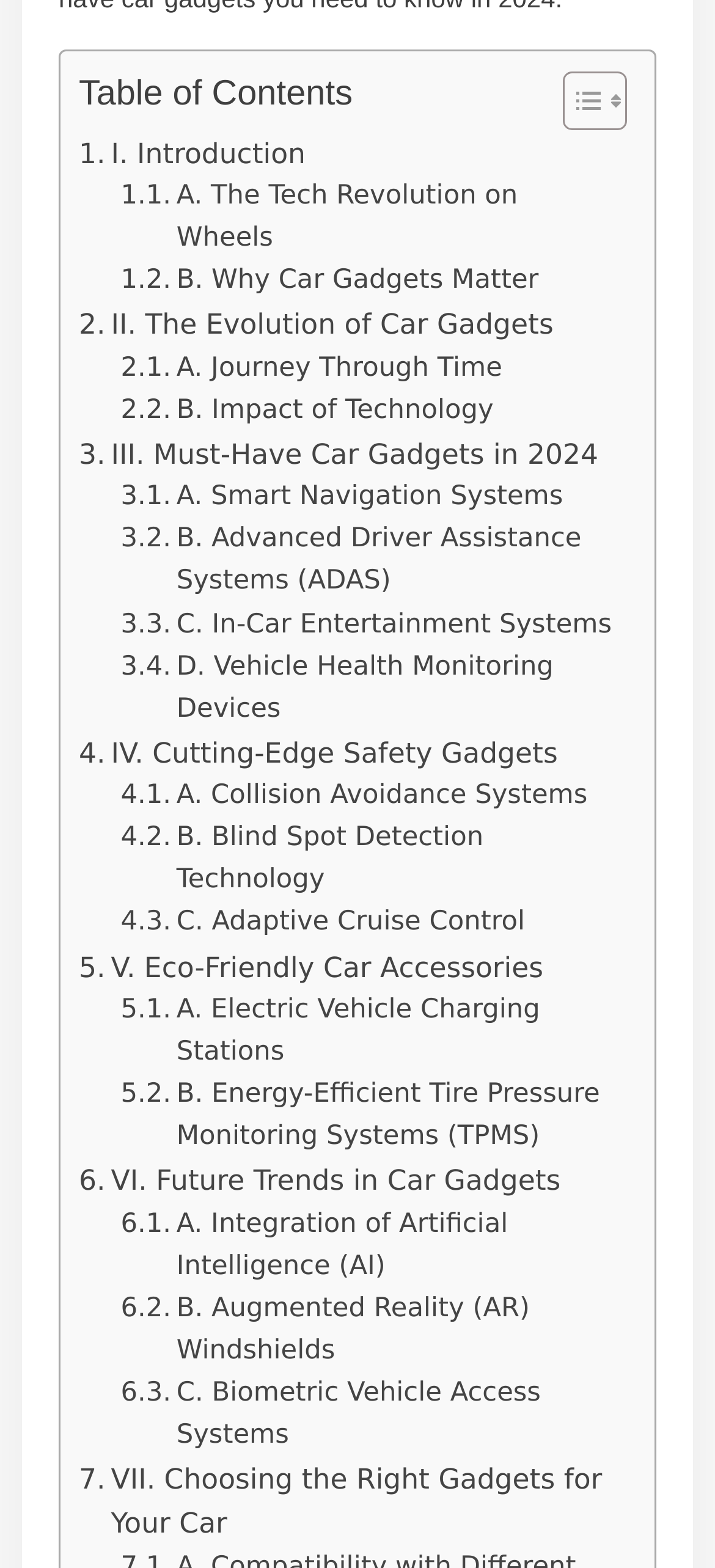Please give a succinct answer using a single word or phrase:
What is the first subtopic under 'III. Must-Have Car Gadgets in 2024'?

Smart Navigation Systems